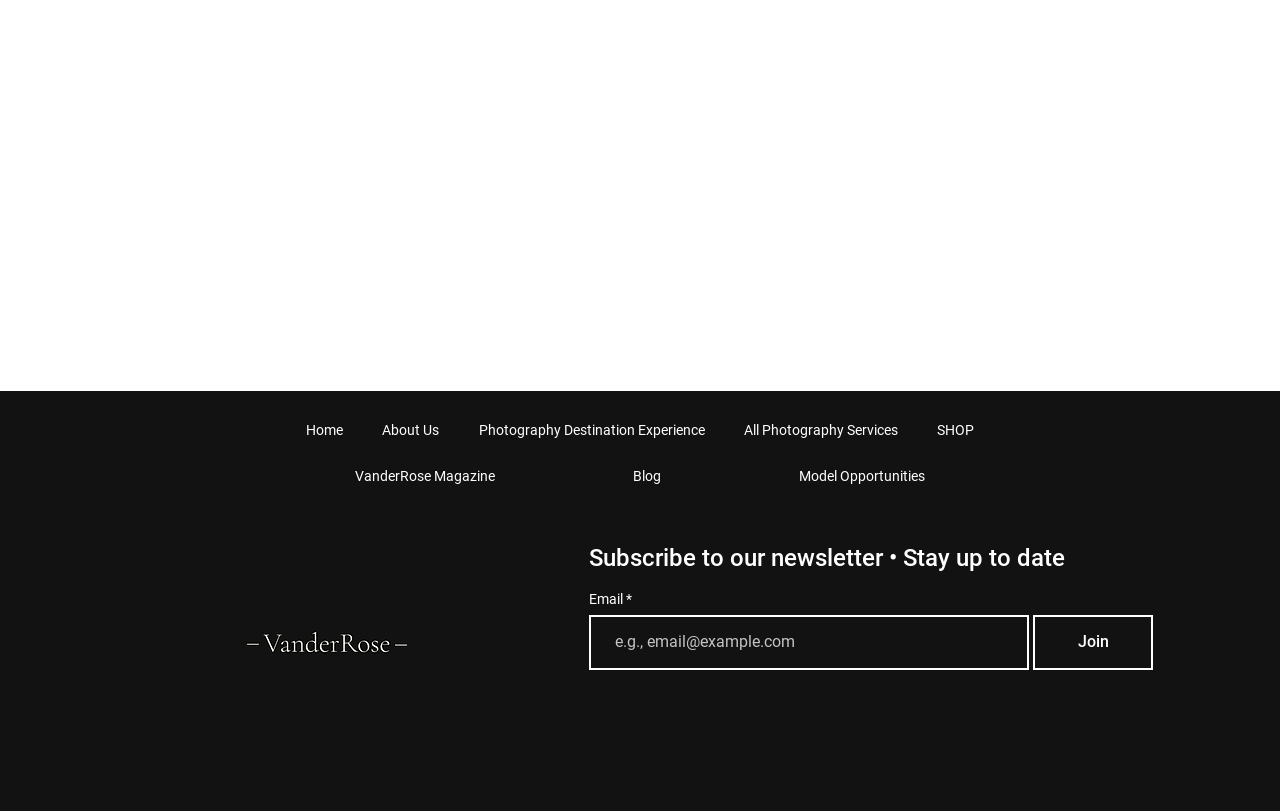Please provide a comprehensive answer to the question based on the screenshot: What is the theme of the website?

The theme of the website can be inferred from the presence of links to 'Photography Destination Experience' and 'Photography Services', indicating that the website is related to photography.